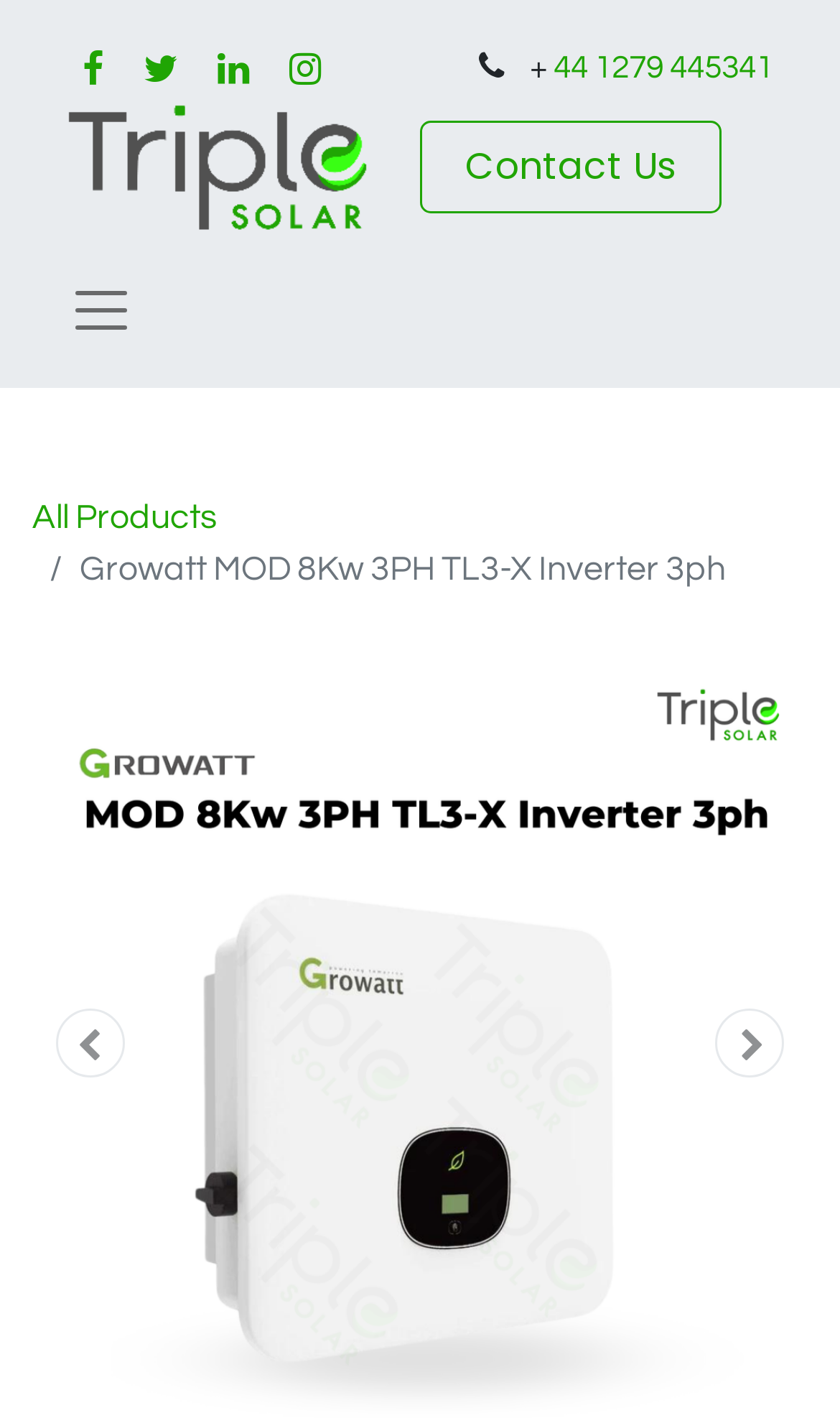Identify the main heading from the webpage and provide its text content.

Growatt MOD 8Kw 3PH TL3-X Inverter 3ph